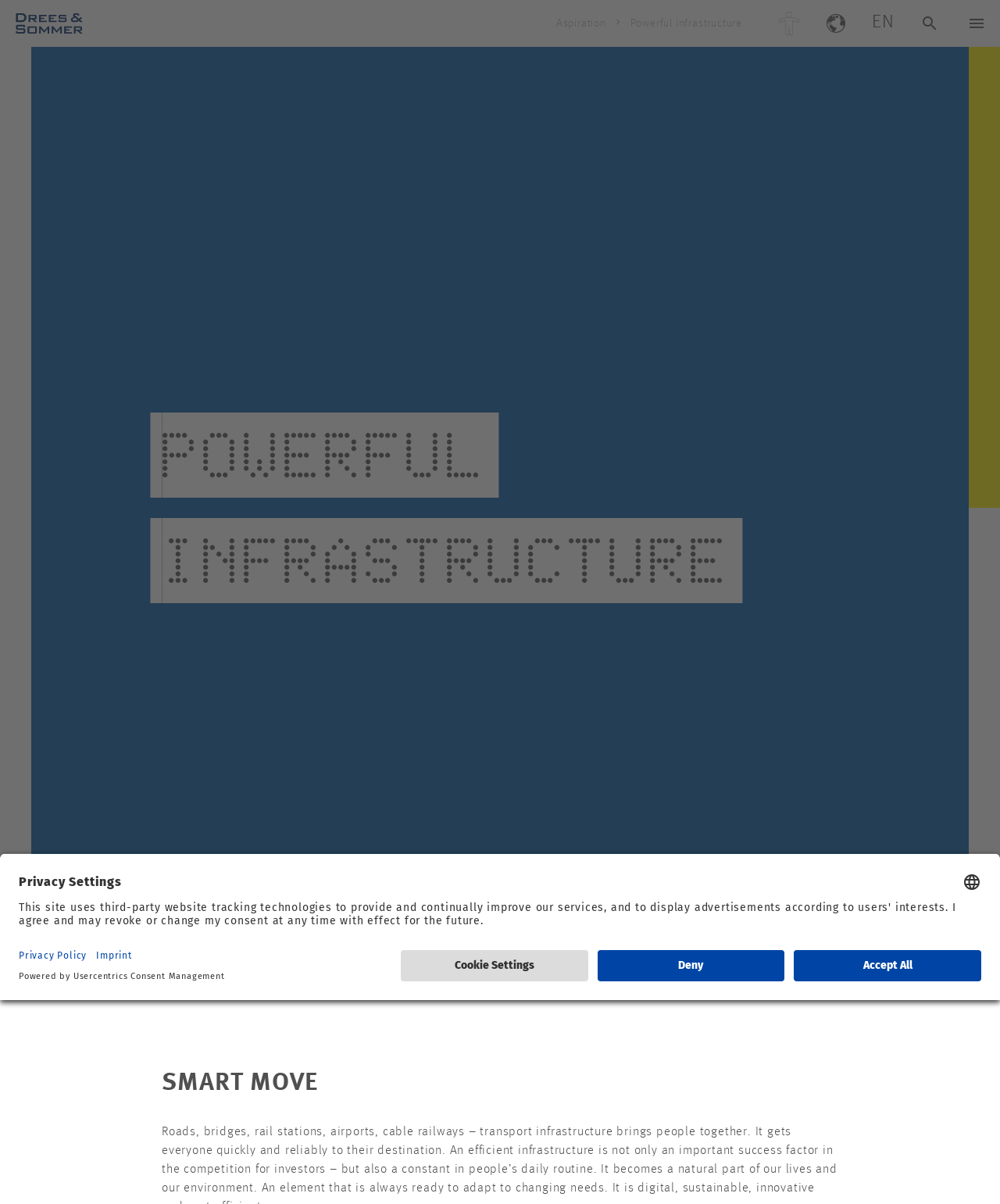Summarize the contents and layout of the webpage in detail.

The webpage is about Drees & Sommer, a company that provides infrastructure solutions for cities, urban districts, and corporate campuses. At the top left corner, there is a link to the company's logo. Next to it, there is a navigation menu with a breadcrumb trail, which includes a link to "Aspiration" and a static text "Powerful infrastructure". 

On the top right corner, there are five buttons, including a language selection button with an icon, and a button with an icon that looks like a gear. Below these buttons, there is a prominent heading "POWERFUL INFRASTRUCTURE" that spans across most of the page width. 

Further down, there is another heading "SMART MOVE" that is positioned near the bottom of the page. At the bottom left corner, there is a button to open privacy settings. When clicked, a modal dialog box appears, covering most of the page. The dialog box has a heading "Privacy Settings" and a long paragraph of text that explains how the website uses tracking technologies and displays advertisements. 

Inside the dialog box, there are several interactive elements, including a language selection button with a dropdown list, a link to open the privacy policy, a link to open the imprint, and buttons to accept or deny cookie settings. The dialog box also has a link to "Usercentrics Consent Management" and a button to get more information about cookie settings.